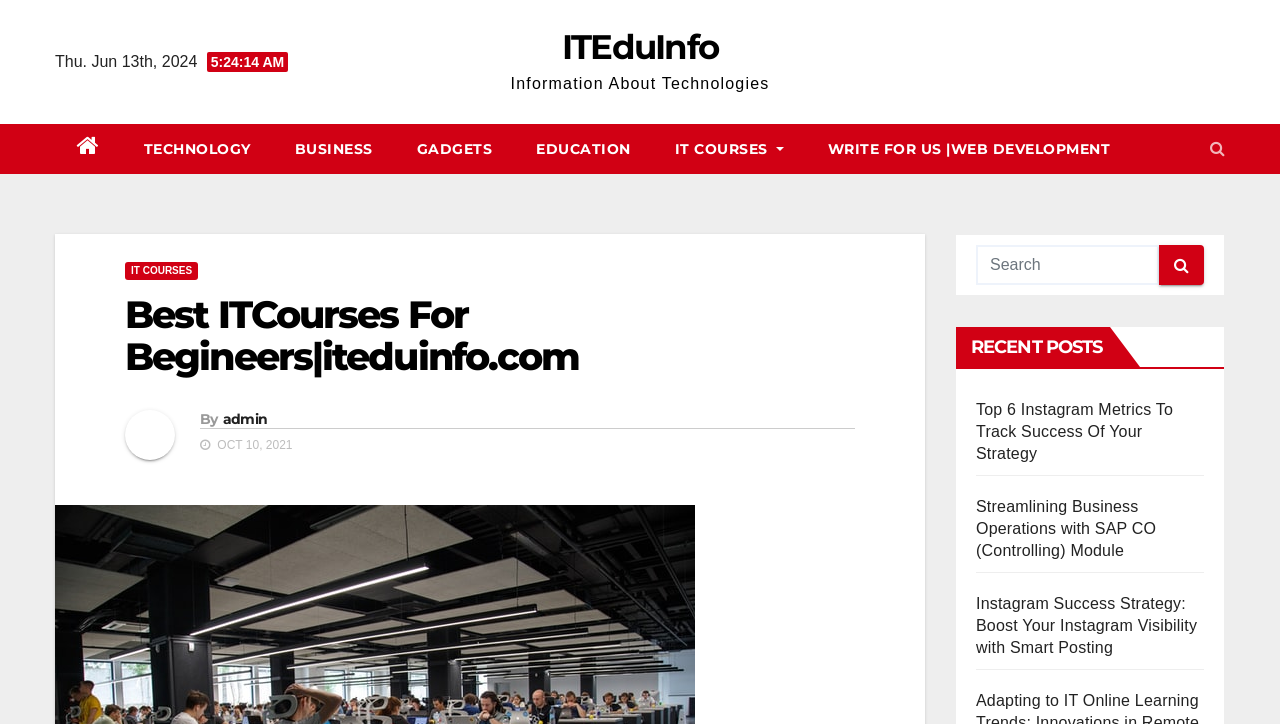Specify the bounding box coordinates of the region I need to click to perform the following instruction: "Read the article about Instagram metrics". The coordinates must be four float numbers in the range of 0 to 1, i.e., [left, top, right, bottom].

[0.762, 0.554, 0.916, 0.638]